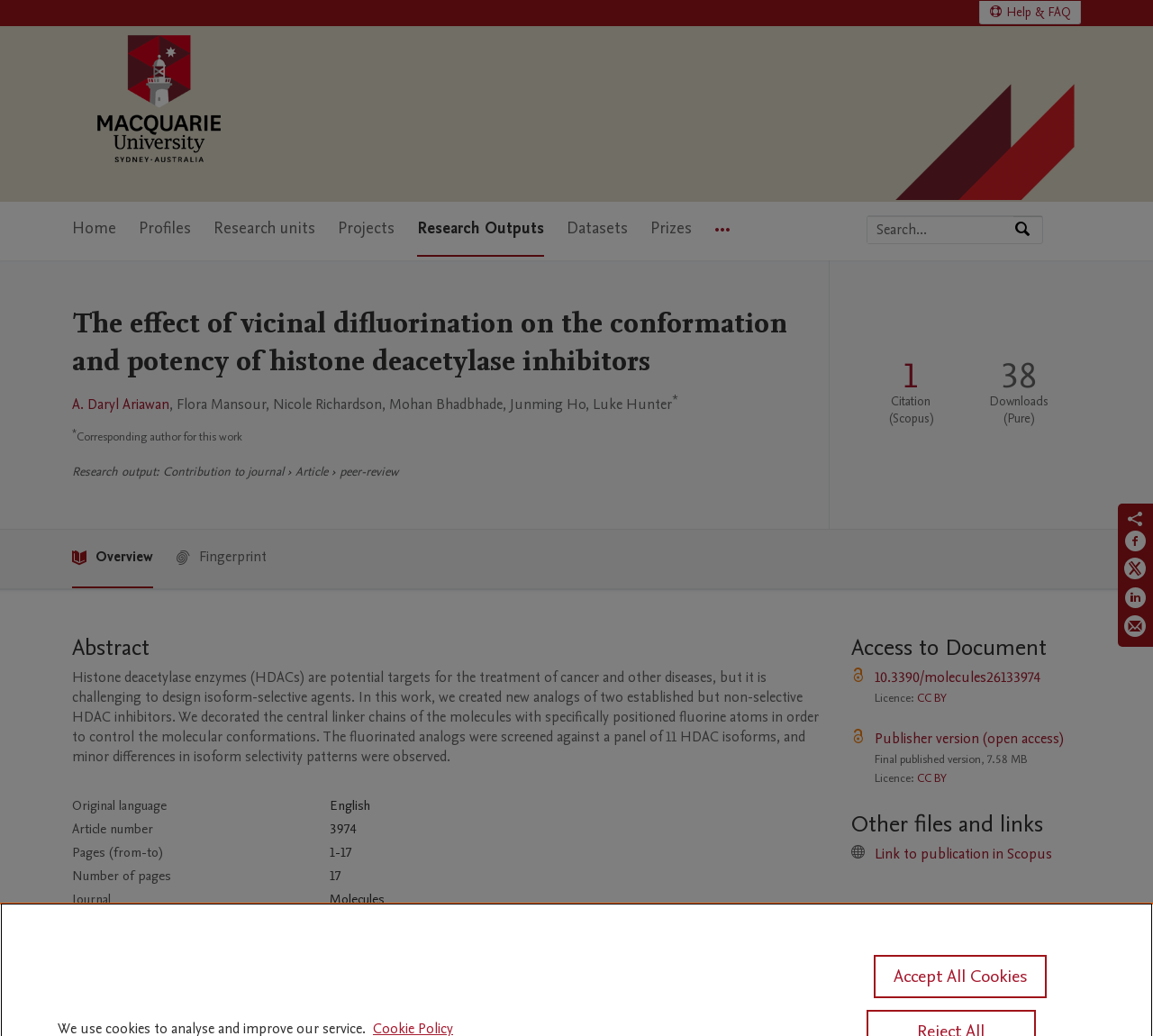How many downloads does this work have?
Respond to the question with a single word or phrase according to the image.

38